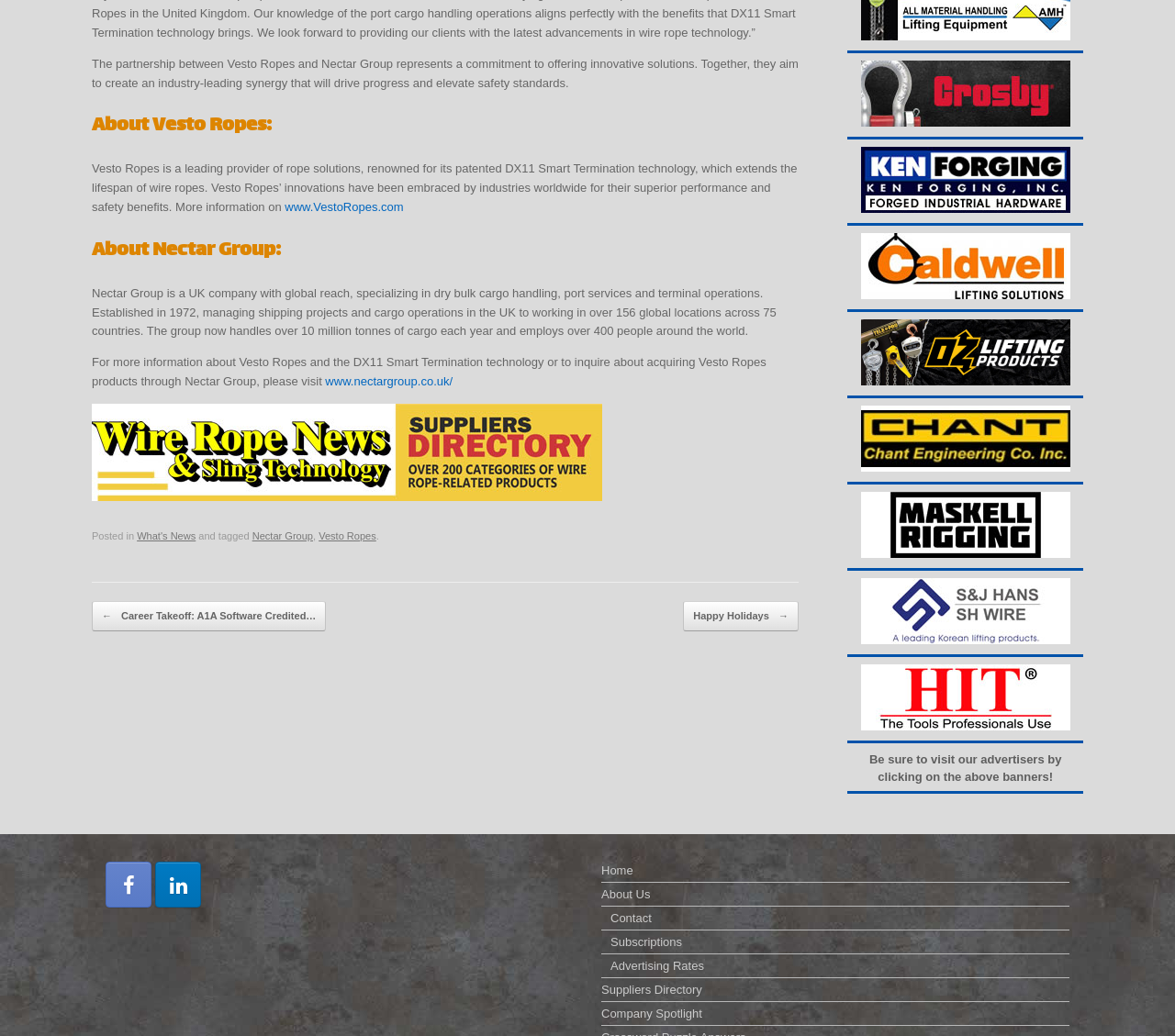From the element description Suppliers Directory, predict the bounding box coordinates of the UI element. The coordinates must be specified in the format (top-left x, top-left y, bottom-right x, bottom-right y) and should be within the 0 to 1 range.

[0.512, 0.947, 0.91, 0.967]